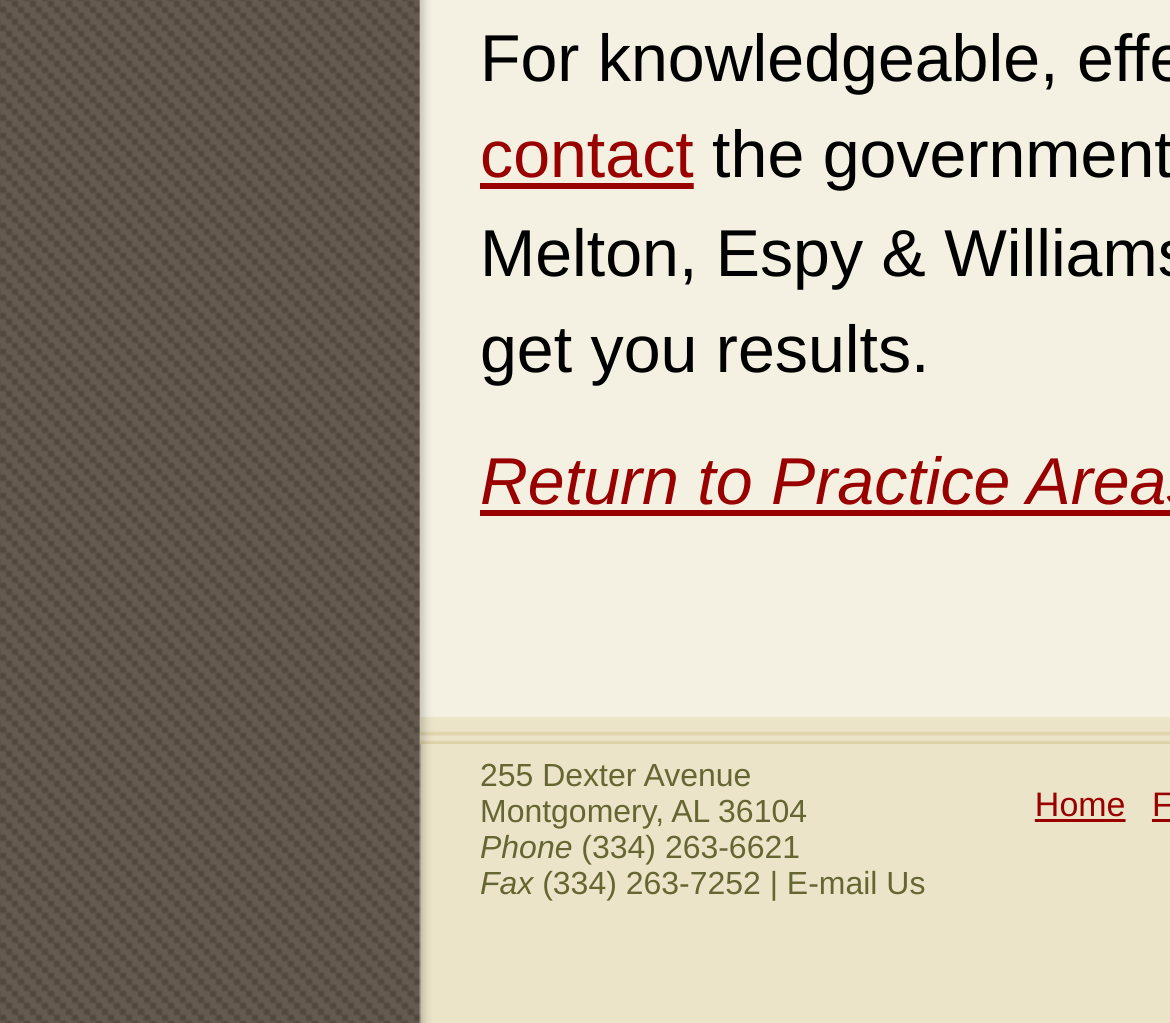Please respond to the question with a concise word or phrase:
What city is the address located in?

Montgomery